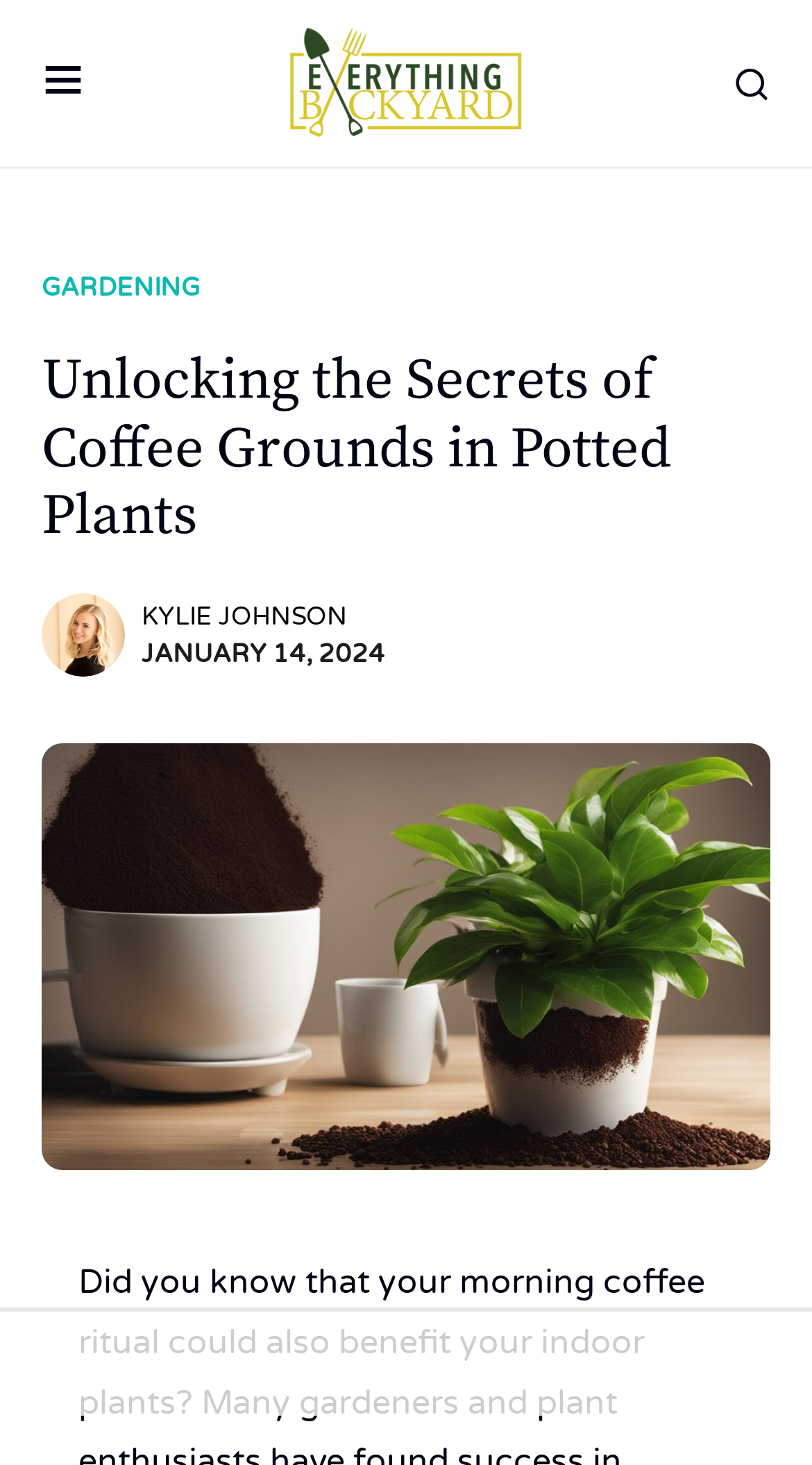Give a succinct answer to this question in a single word or phrase: 
What is the main topic of the article?

Coffee Grounds In Potted Plants